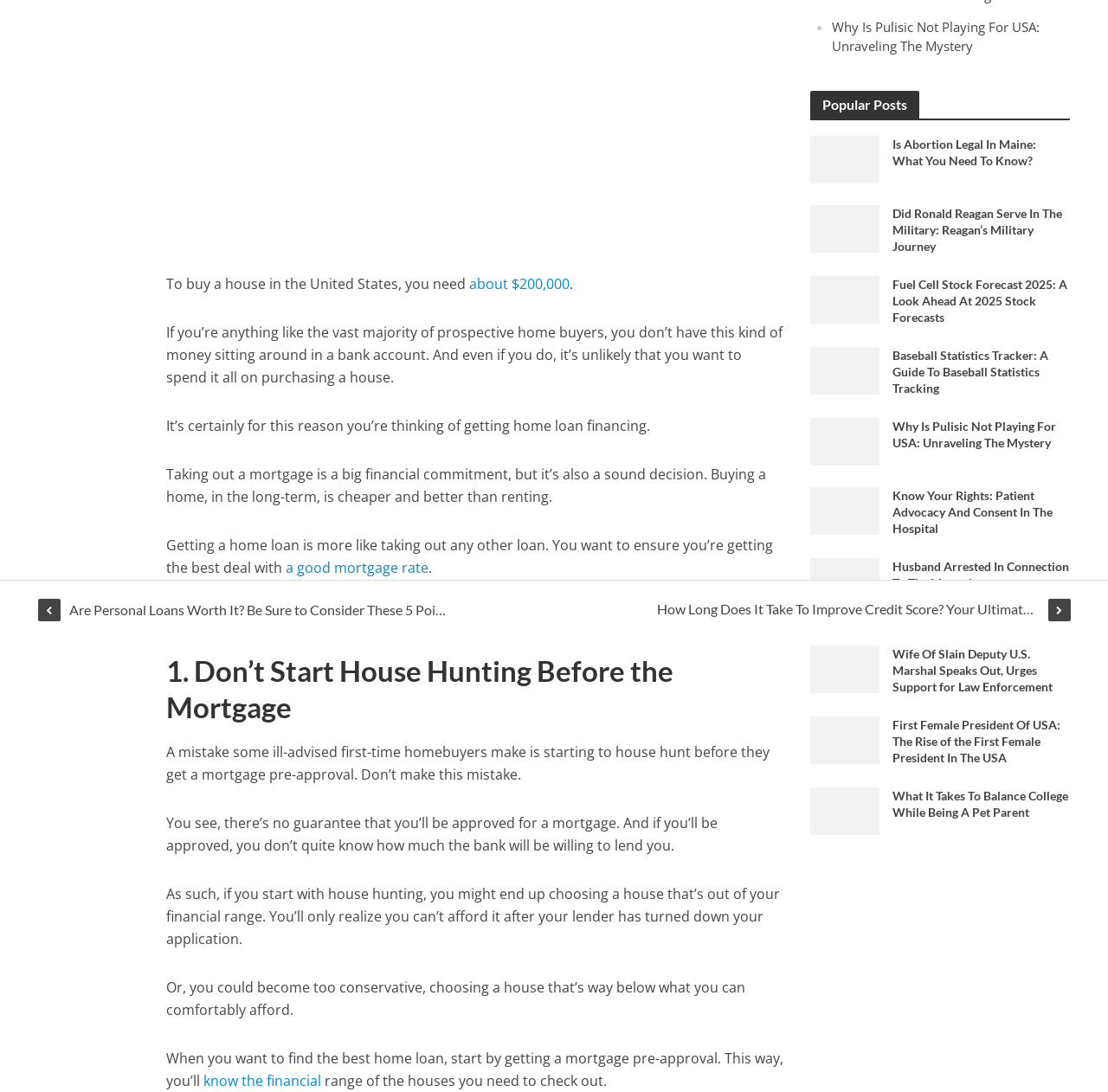Based on the element description "about $200,000", predict the bounding box coordinates of the UI element.

[0.424, 0.251, 0.514, 0.271]